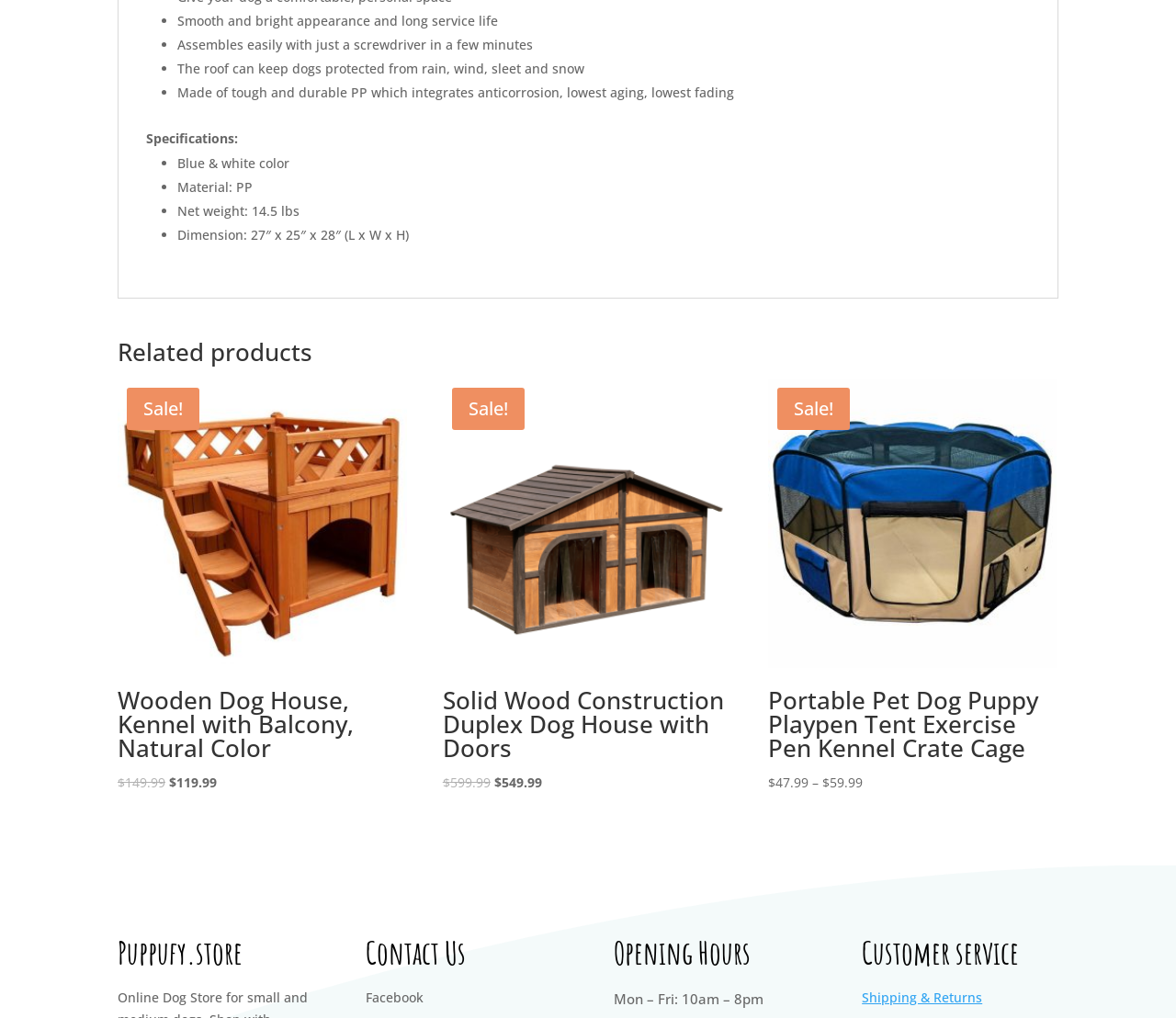What is the purpose of the dog house?
Look at the screenshot and give a one-word or phrase answer.

To keep dogs protected from rain, wind, sleet and snow